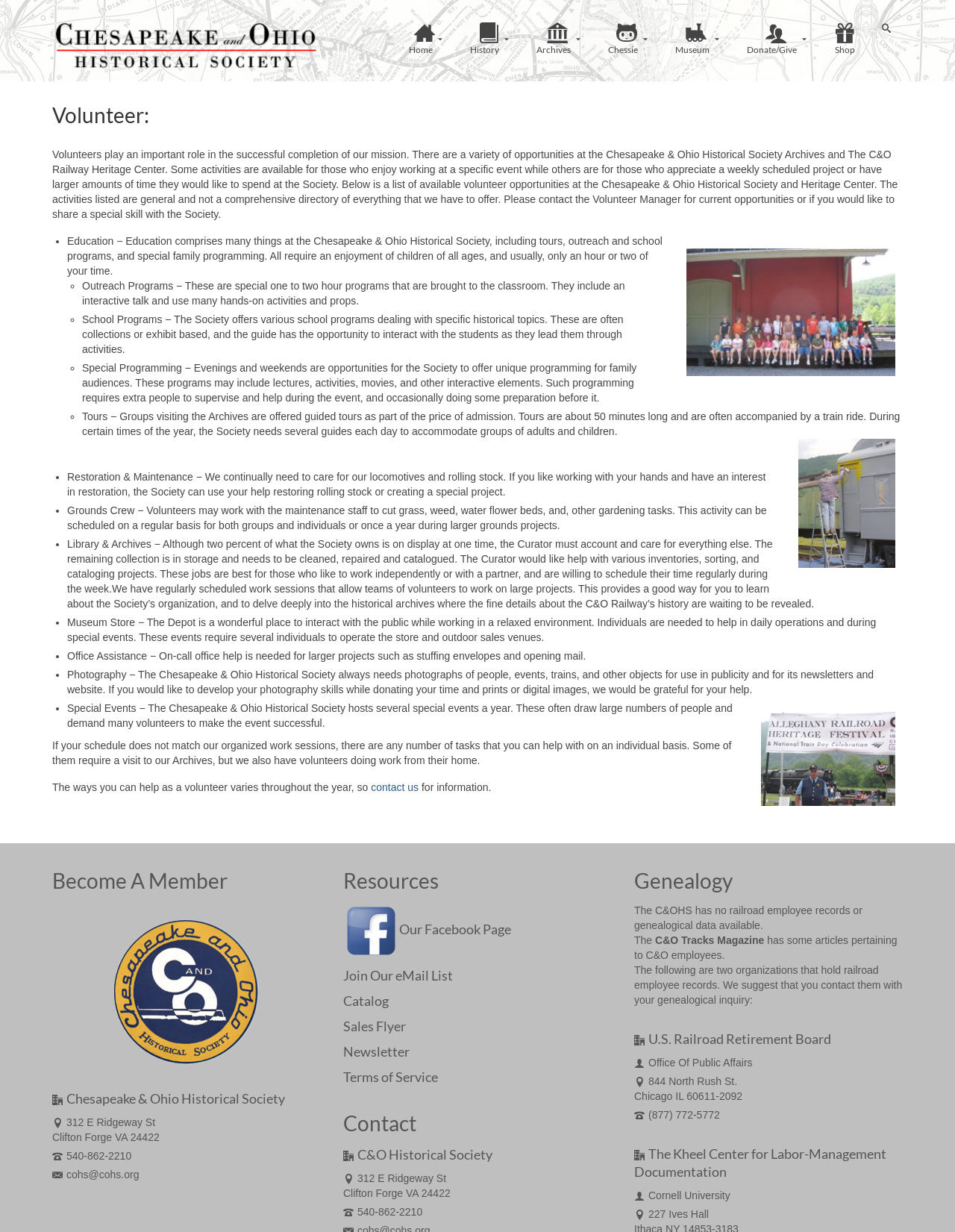Can you specify the bounding box coordinates of the area that needs to be clicked to fulfill the following instruction: "Click the 'Volunteer:' heading"?

[0.055, 0.081, 0.945, 0.105]